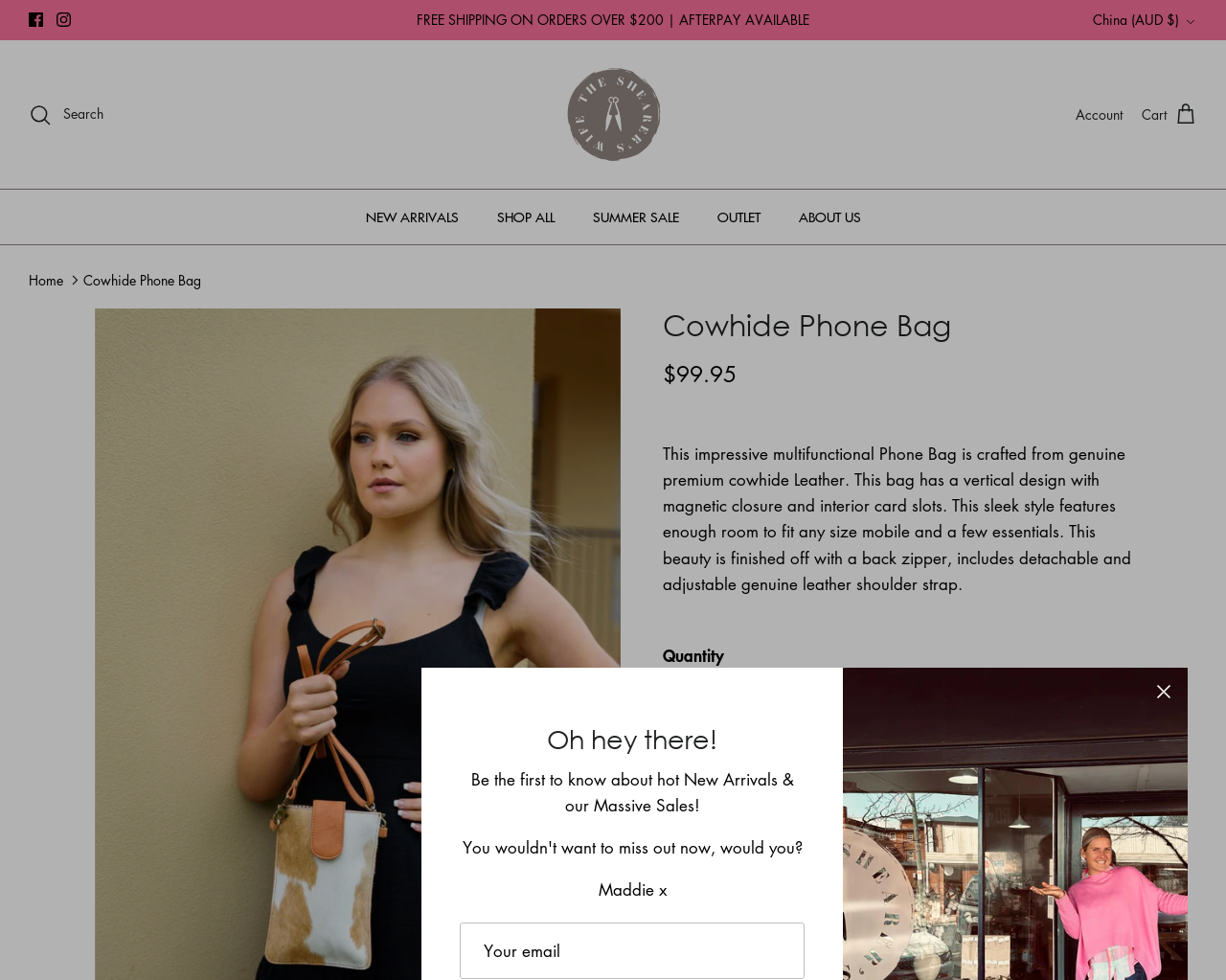Locate the UI element that matches the description Cart in the webpage screenshot. Return the bounding box coordinates in the format (top-left x, top-left y, bottom-right x, bottom-right y), with values ranging from 0 to 1.

[0.931, 0.103, 0.977, 0.13]